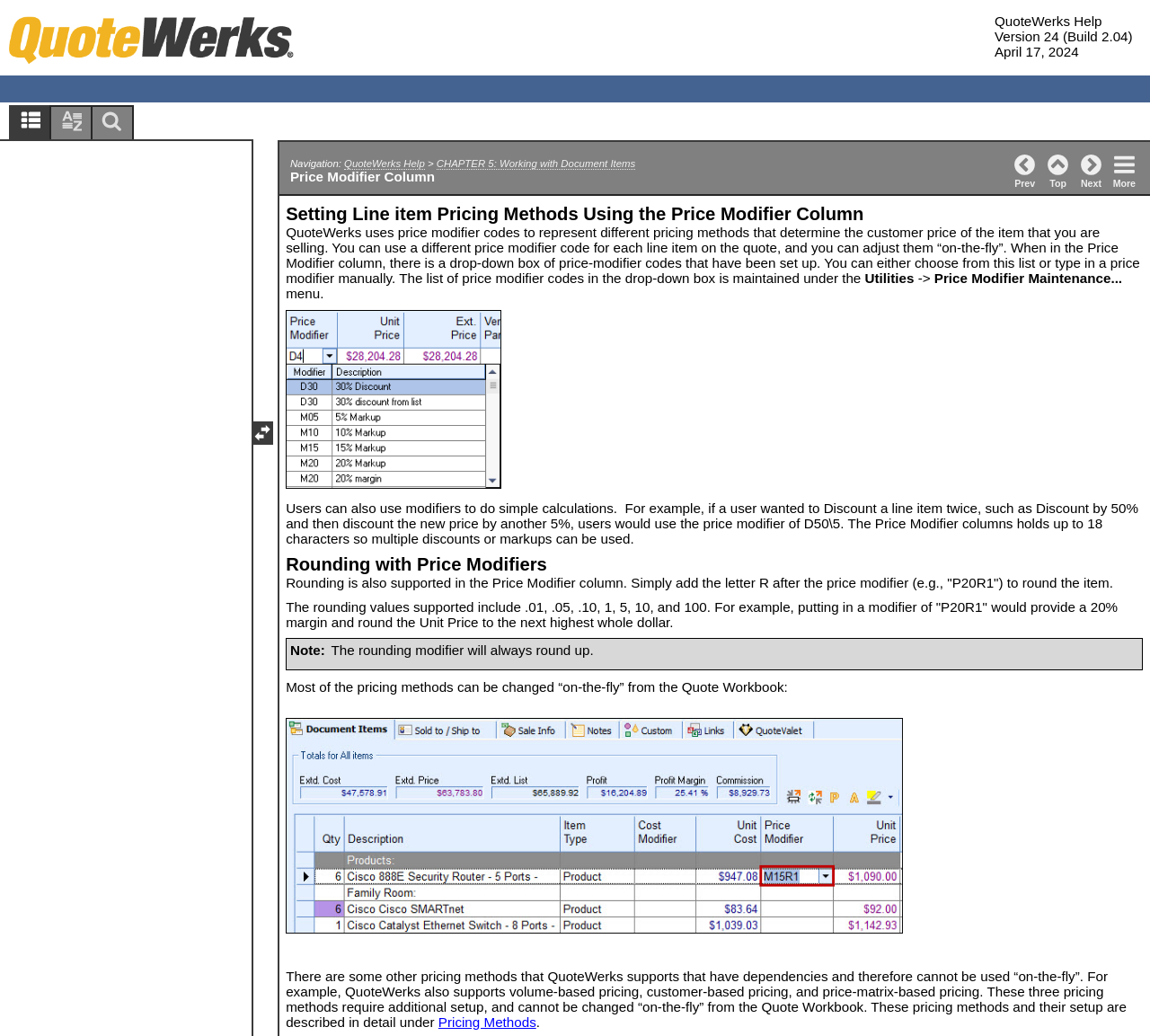Identify the bounding box coordinates necessary to click and complete the given instruction: "Click on Pricing Methods".

[0.381, 0.979, 0.466, 0.994]